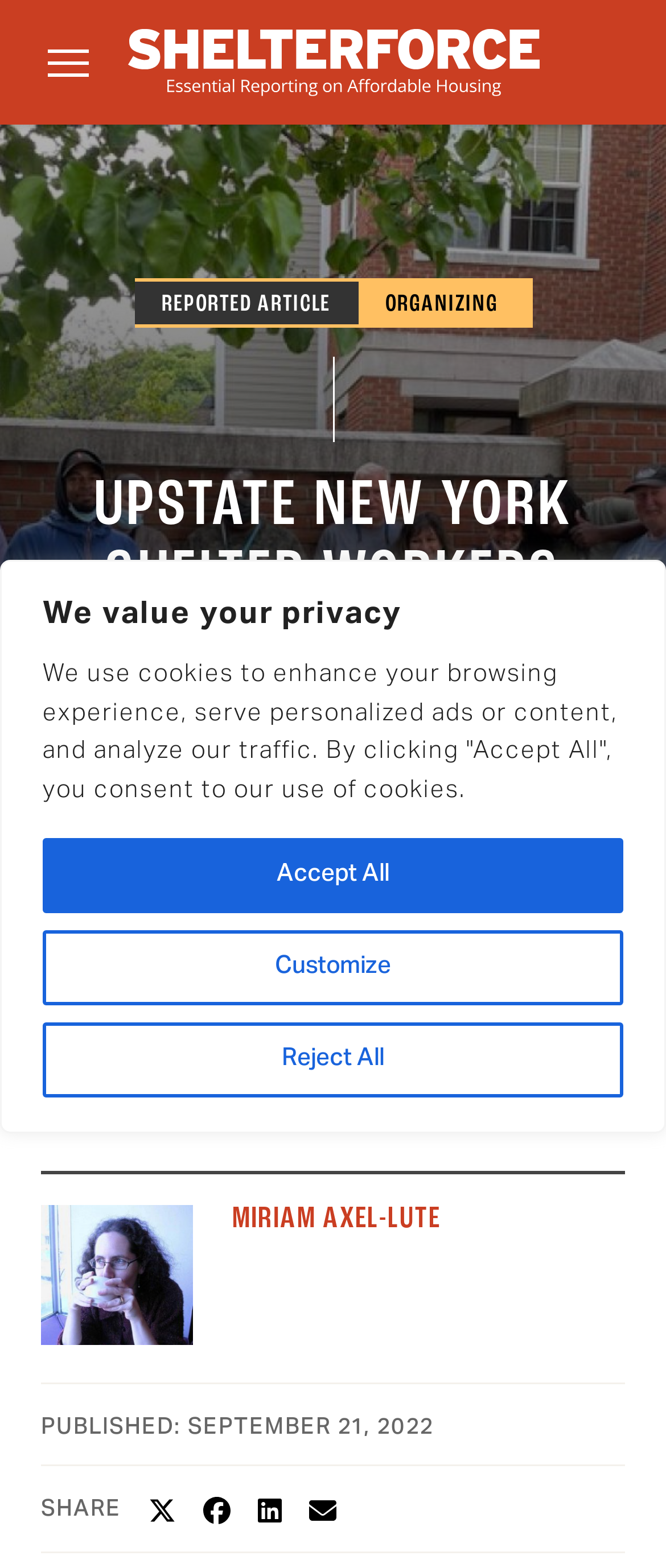Please mark the clickable region by giving the bounding box coordinates needed to complete this instruction: "View the author's profile".

[0.349, 0.768, 0.662, 0.788]